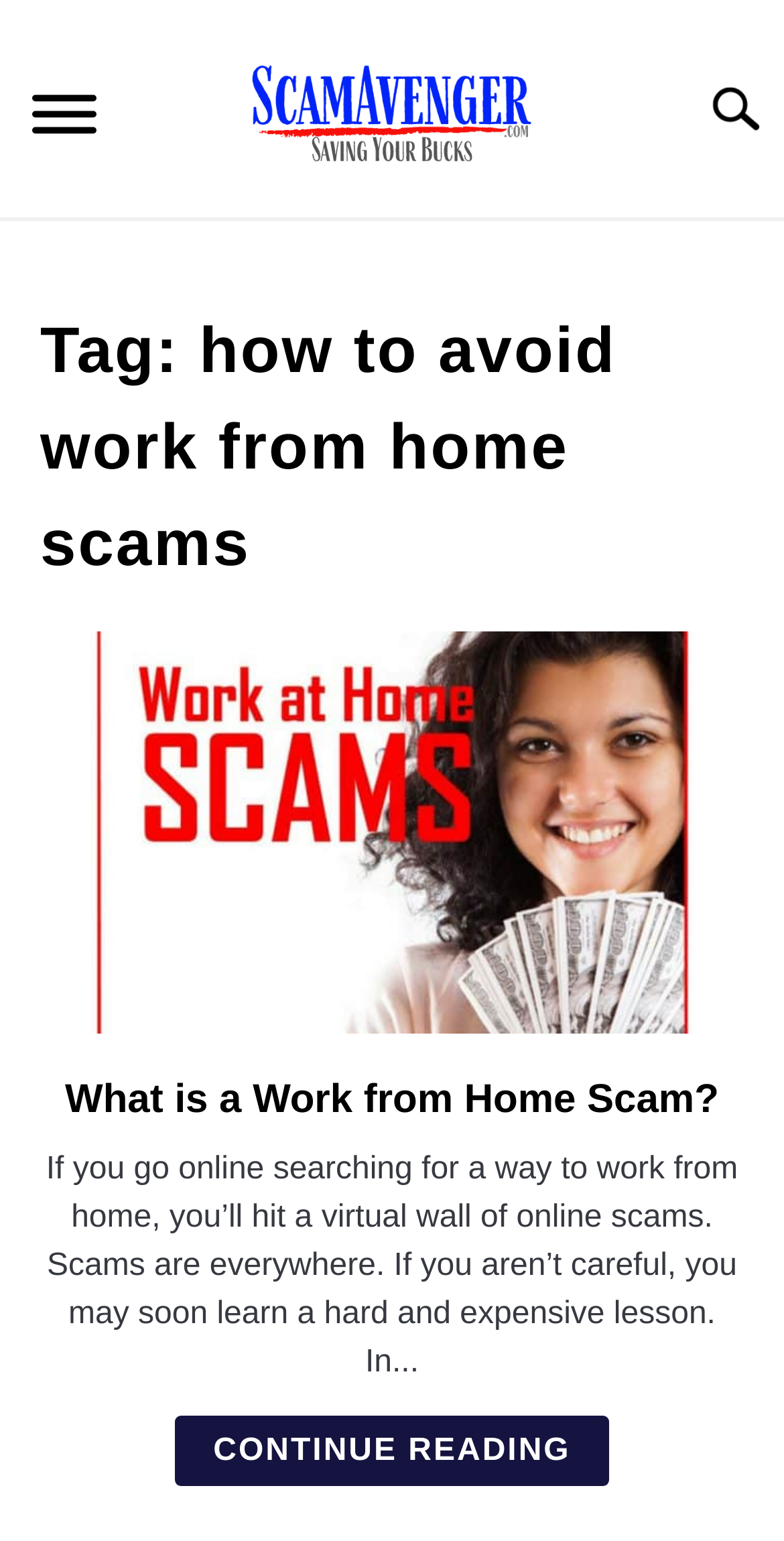Answer the question briefly using a single word or phrase: 
What is the main topic of this webpage?

Work from home scams